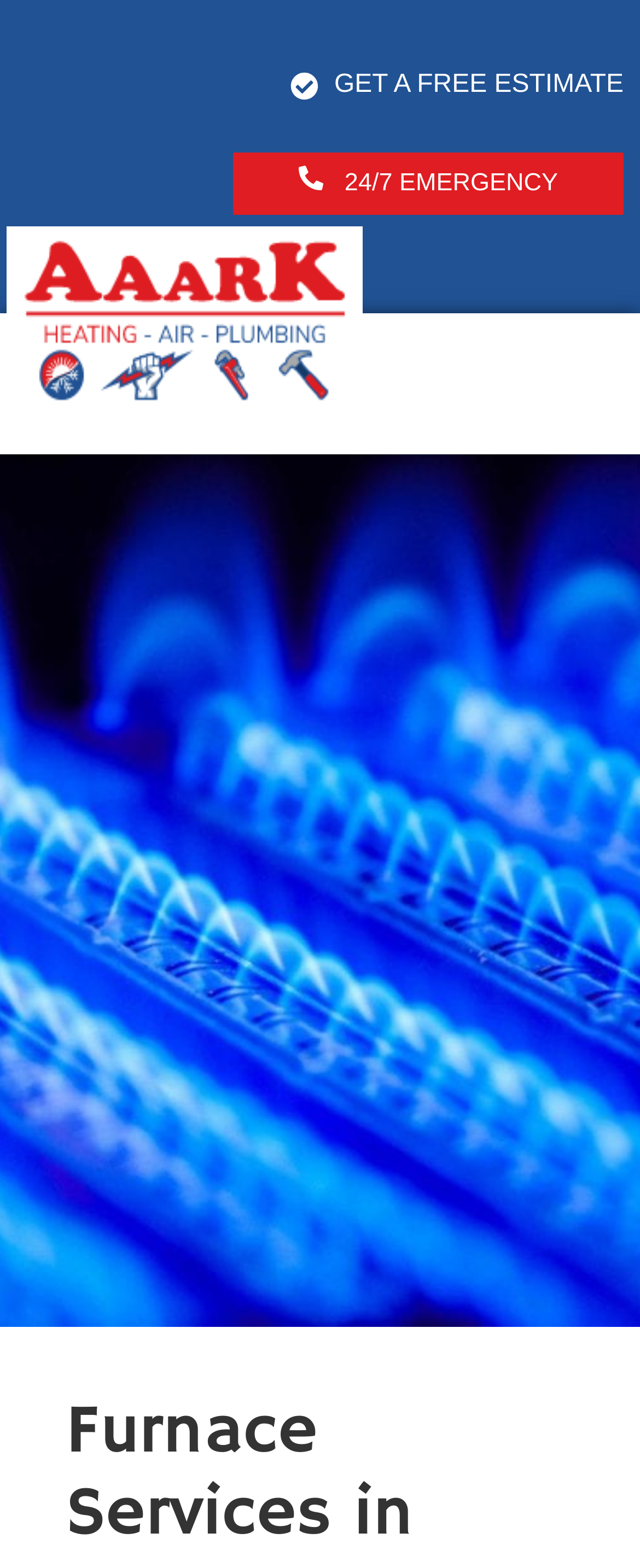Answer the question using only a single word or phrase: 
Is there an emergency service available?

Yes